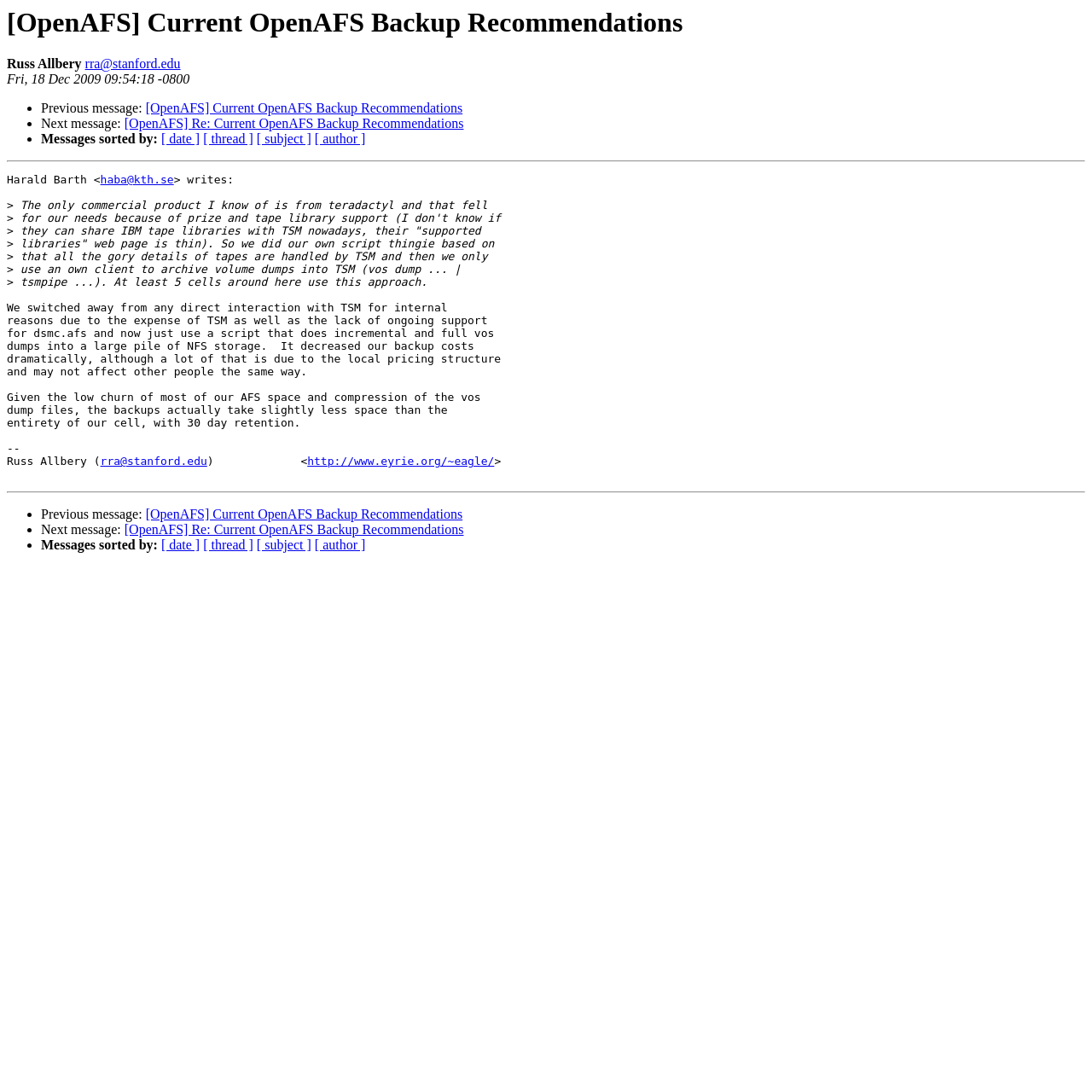Determine the bounding box coordinates of the clickable region to execute the instruction: "Sort messages by date". The coordinates should be four float numbers between 0 and 1, denoted as [left, top, right, bottom].

[0.148, 0.121, 0.183, 0.134]